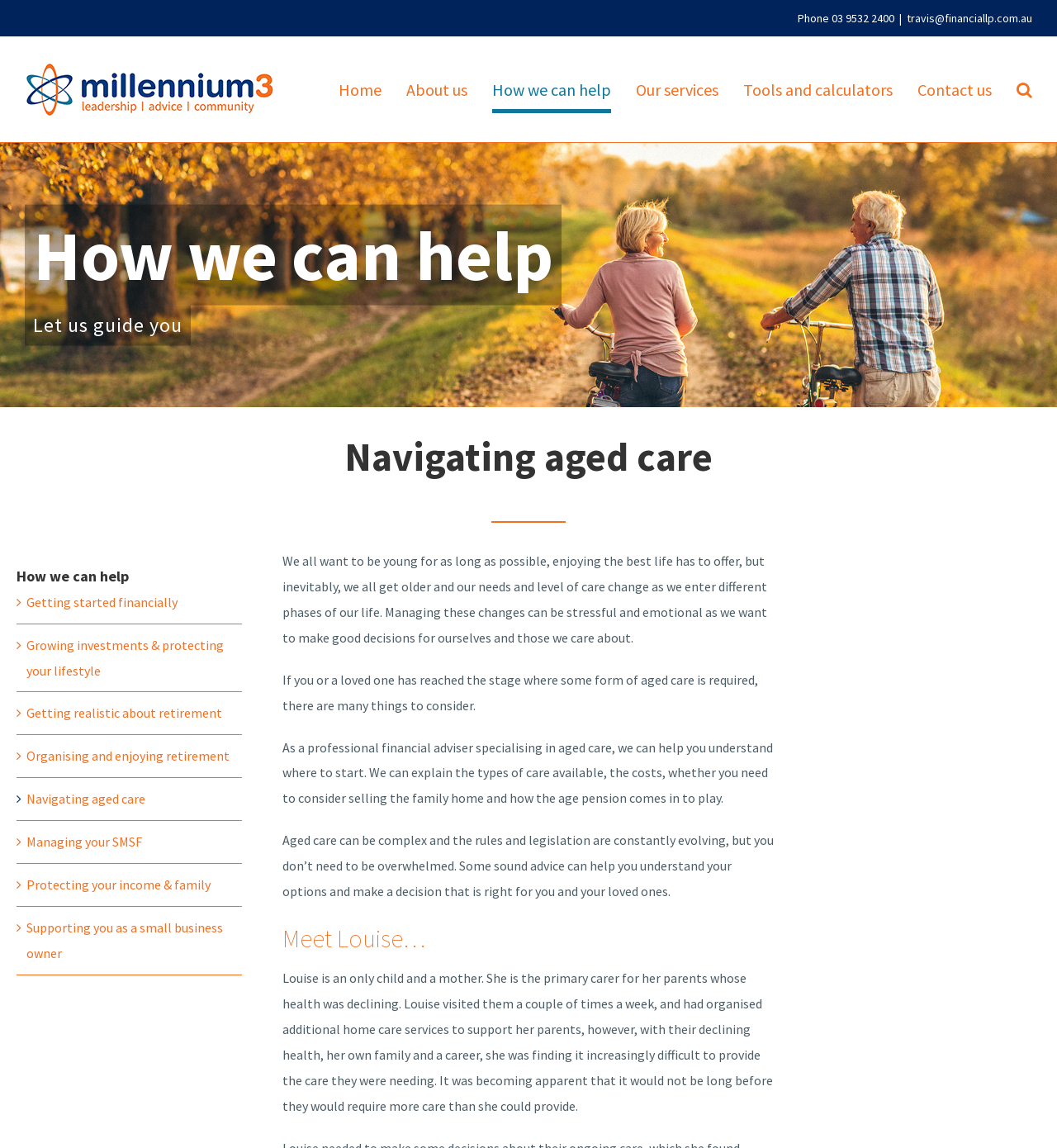Summarize the webpage with intricate details.

The webpage is about Financial Lifestyle Planning, specifically focusing on navigating aged care. At the top right corner, there is a phone number and an email address. On the top left corner, there is a logo of Financial Lifestyle Planning, which is an image. Below the logo, there is a main menu with several links, including "Home", "About us", "How we can help", "Our services", "Tools and calculators", and "Contact us". 

On the main content area, there are several headings, including "How we can help", "Let us guide you", and "Navigating aged care". Below these headings, there are several links with icons, each describing a specific aspect of financial planning, such as getting started financially, growing investments, and navigating aged care.

There are four paragraphs of text that explain the importance of planning for aged care, the complexities involved, and how a professional financial adviser can help. The text is positioned below the links and occupies a significant portion of the main content area.

Further down, there is a heading "Meet Louise…" followed by a paragraph of text that tells a story about Louise, who is struggling to care for her parents. This story is likely used to illustrate the importance of planning for aged care.

At the very bottom of the page, there is a "Go to Top" link, which allows users to quickly navigate back to the top of the page.